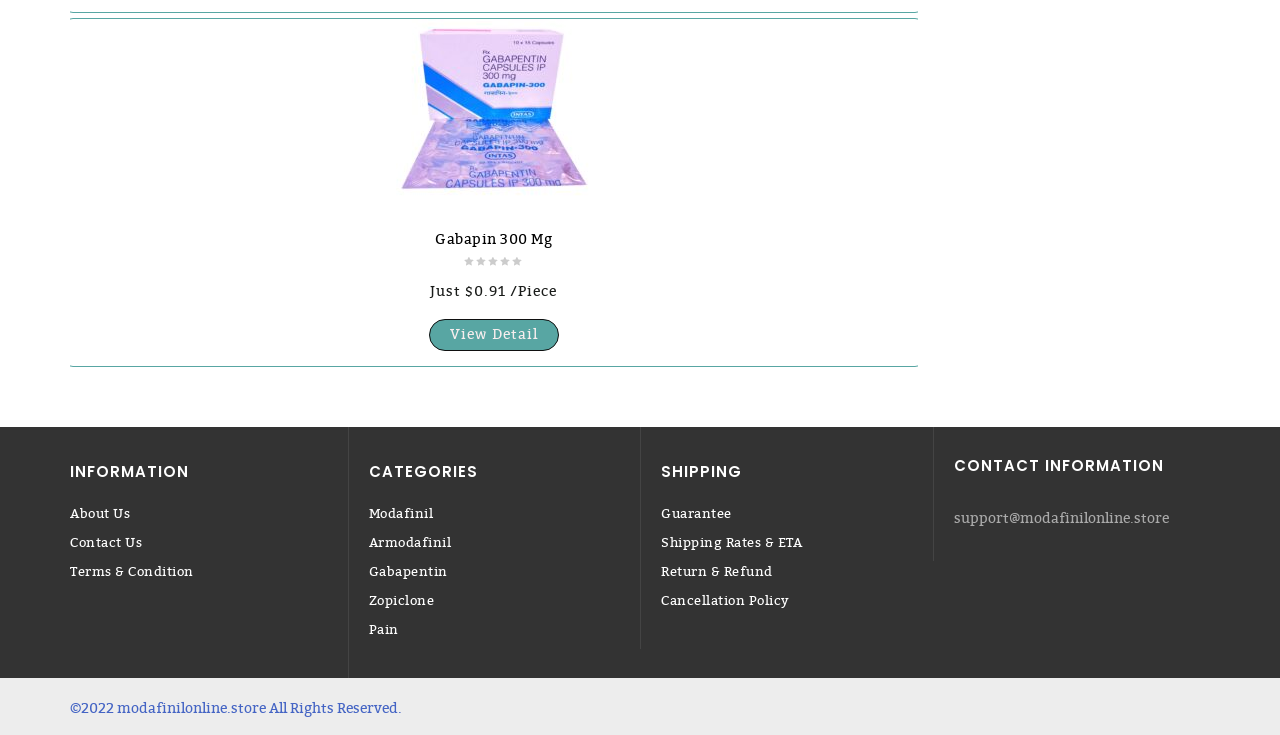Please look at the image and answer the question with a detailed explanation: What are the categories listed on the webpage?

The categories are listed in the complementary element with the bounding box coordinates [0.288, 0.636, 0.484, 0.882], which includes links to Modafinil, Armodafinil, Gabapentin, Zopiclone, and Pain